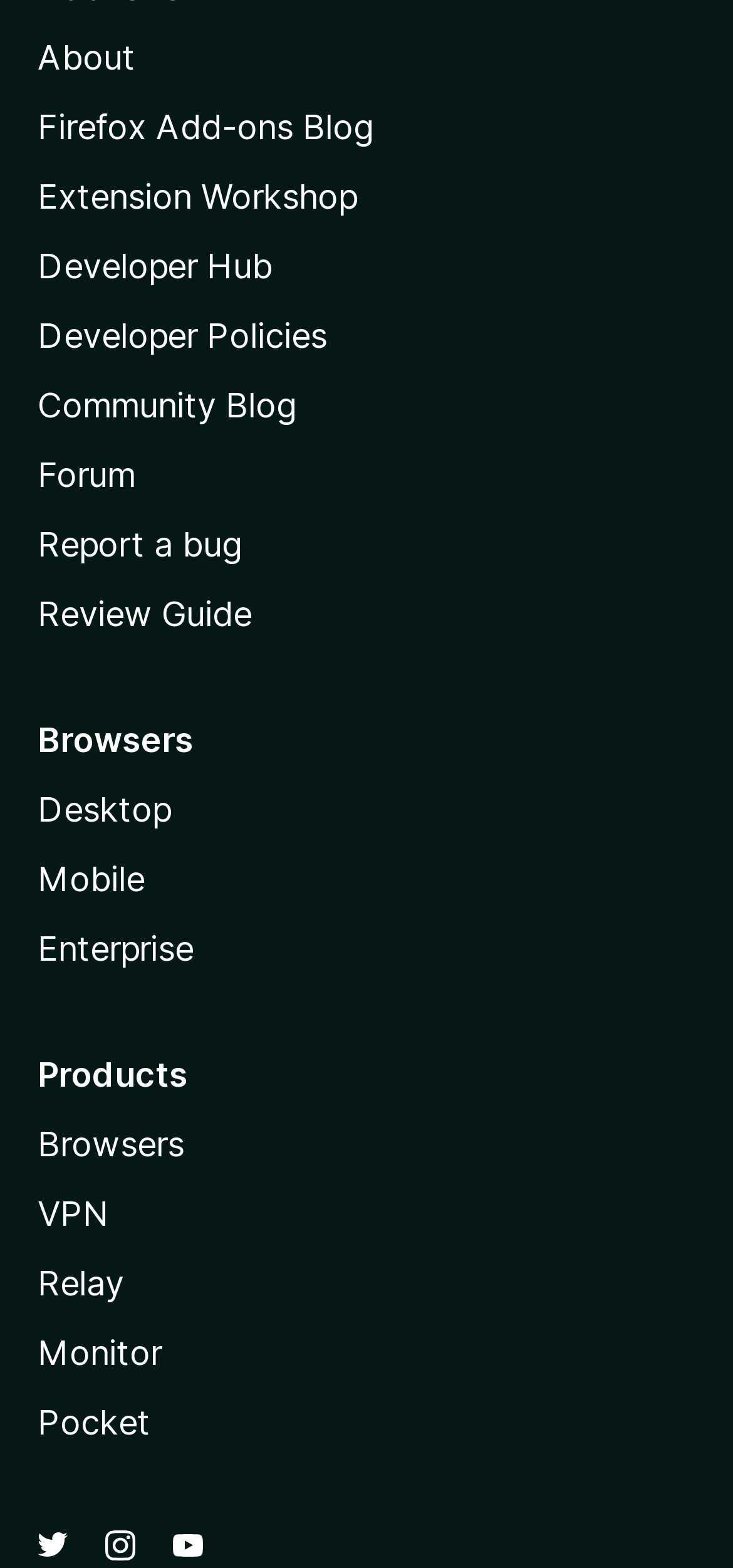Give a short answer using one word or phrase for the question:
How many categories are there on the webpage?

2